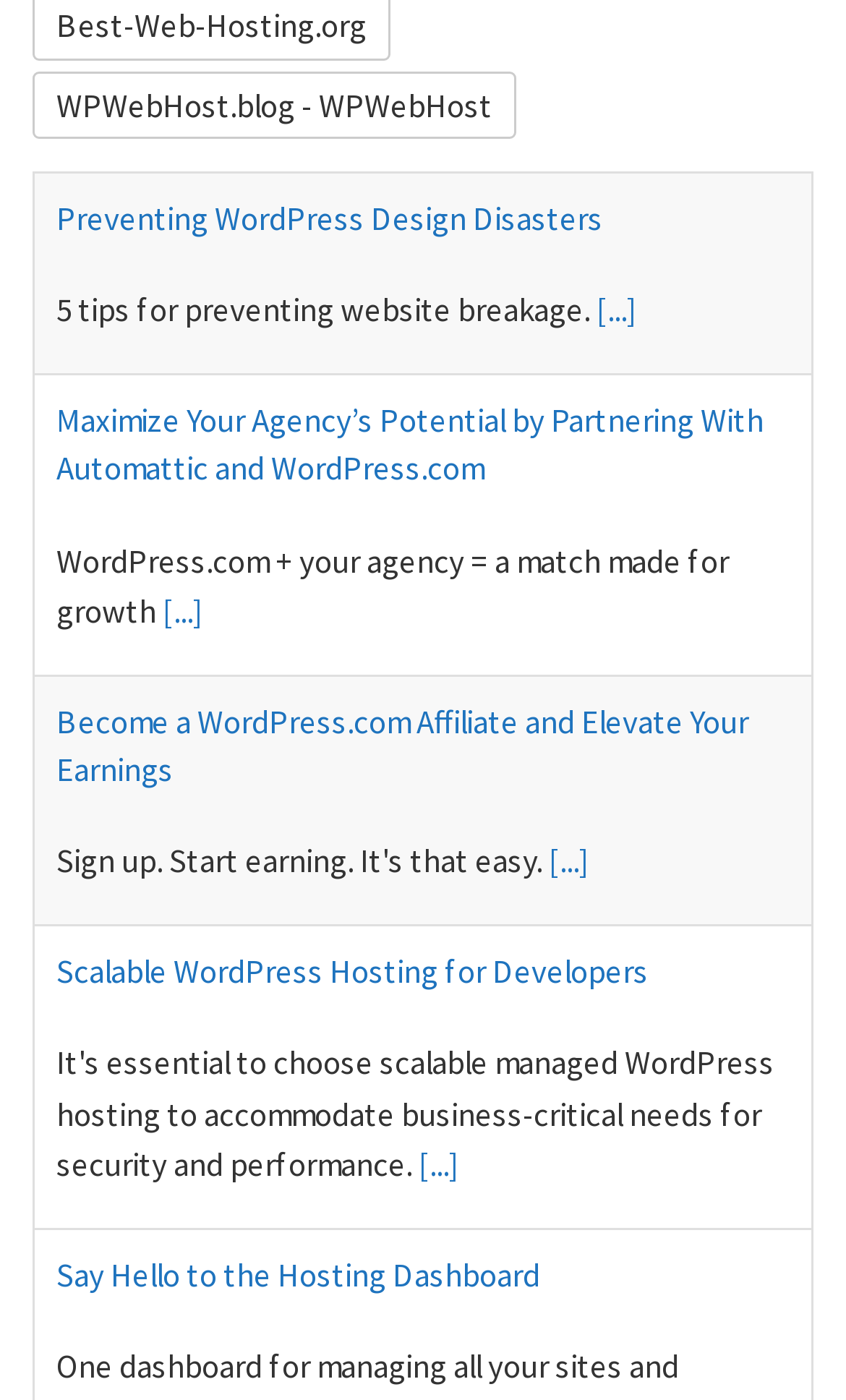Provide the bounding box coordinates of the area you need to click to execute the following instruction: "Read more about WordPress.com and your agency".

[0.192, 0.277, 0.238, 0.307]